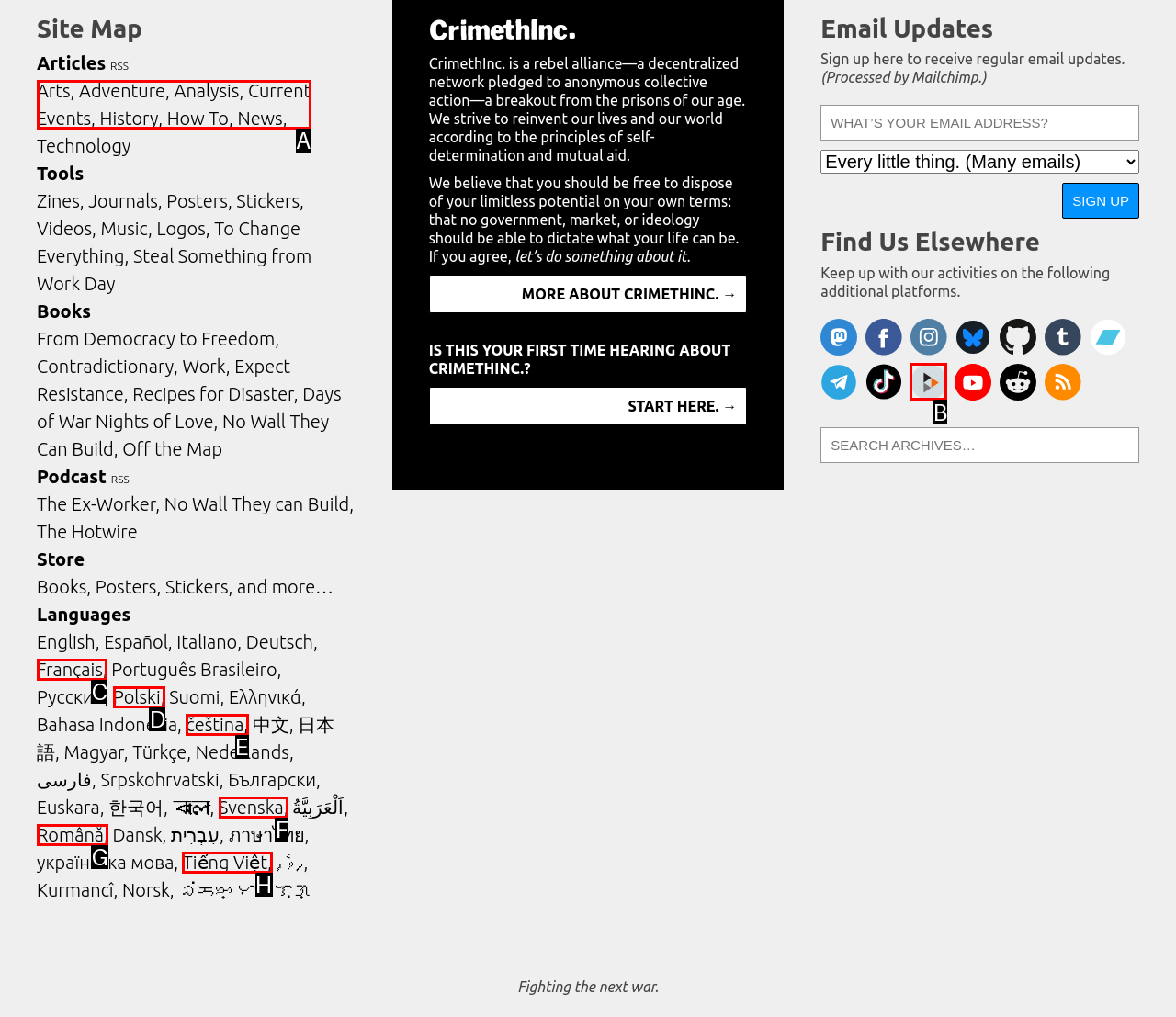Select the option that matches the description: Română. Answer with the letter of the correct option directly.

G